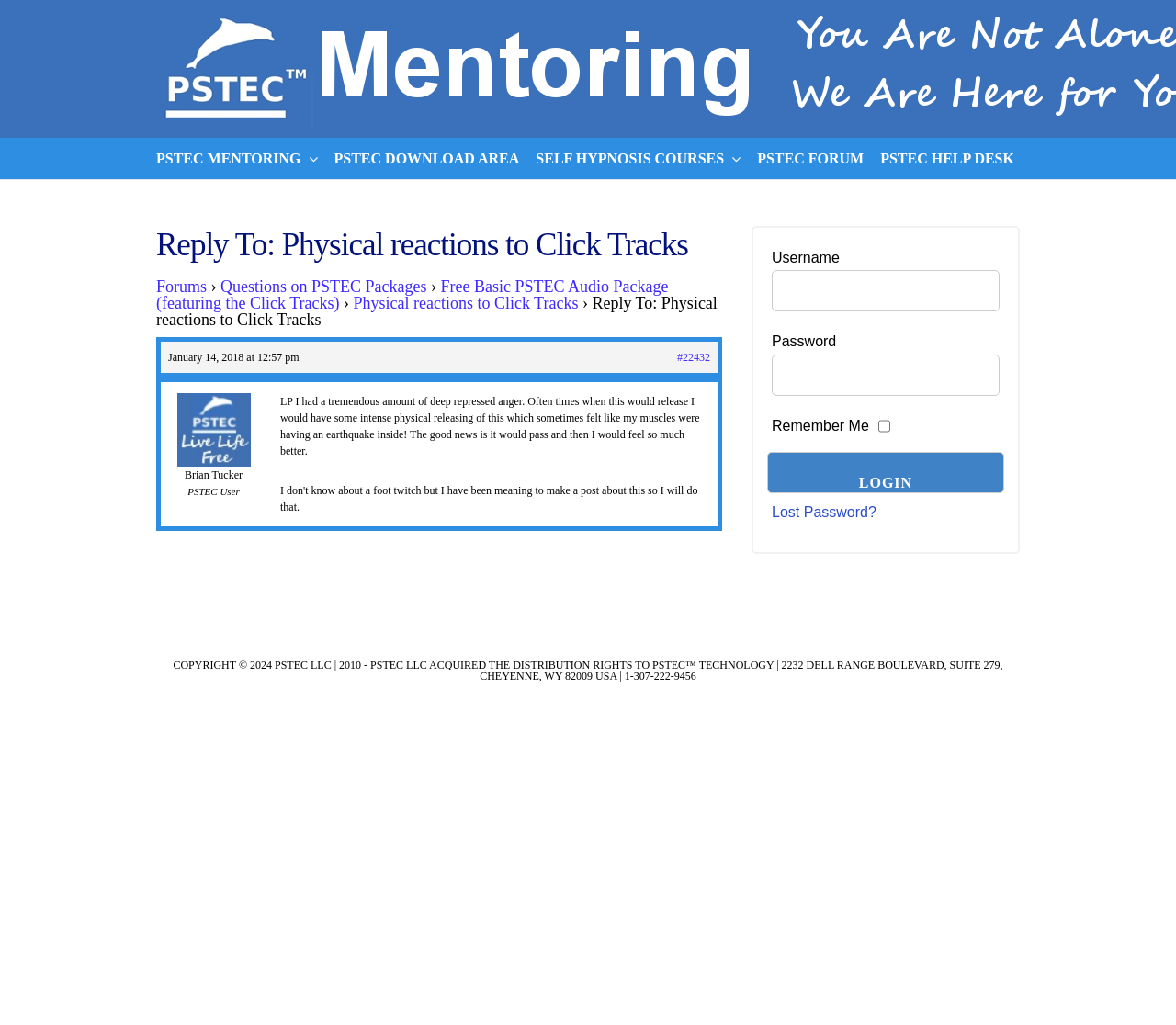What is the date of the latest post?
Using the image as a reference, answer with just one word or a short phrase.

January 14, 2018